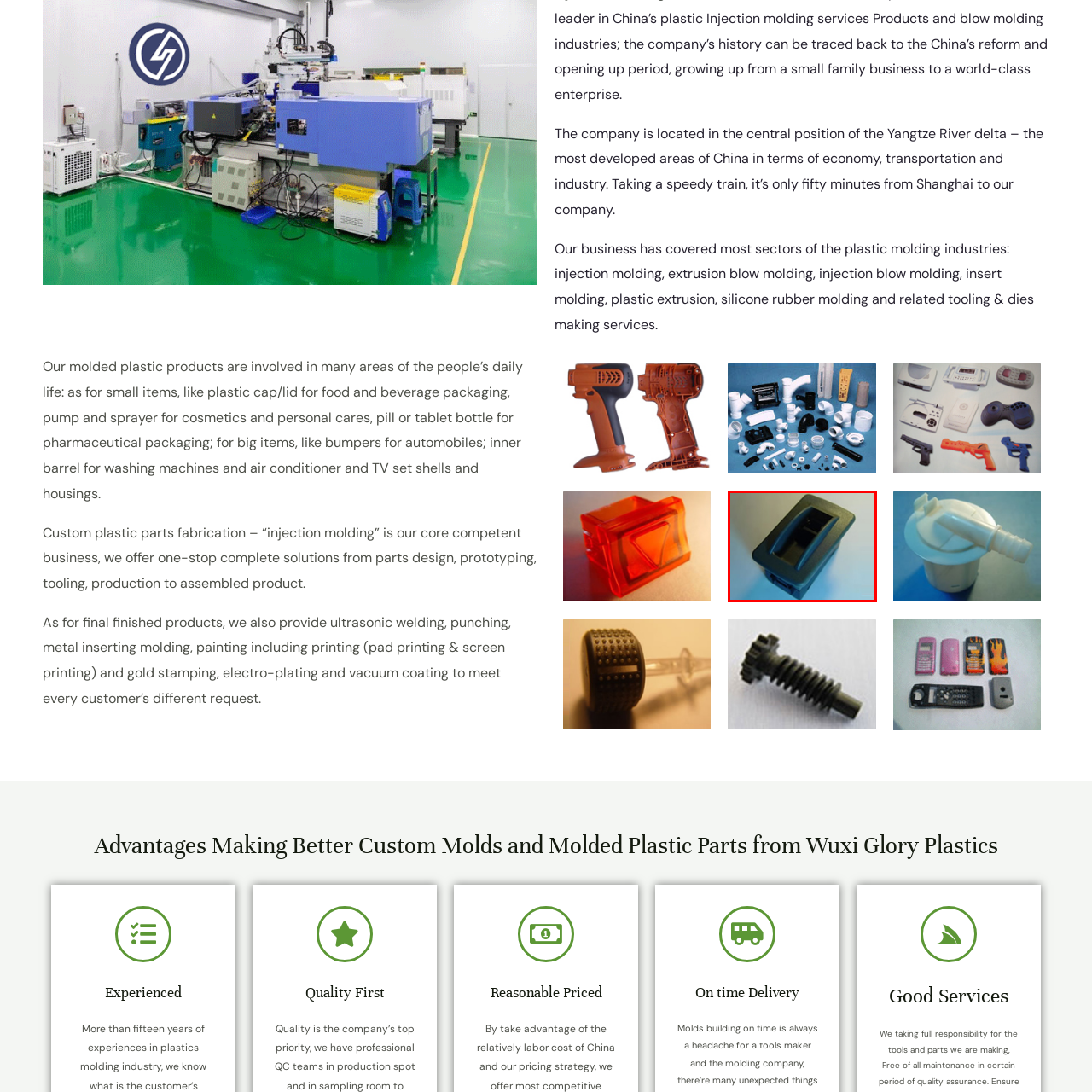Provide a thorough description of the image enclosed within the red border.

The image showcases a high-quality molded plastic component, specifically designed for use in various applications. With its sleek and functional design, this part is likely used in products requiring durable and reliable components, such as automotive interiors or consumer electronics. This plastic part exemplifies precision in manufacturing, highlighting the practical aspects of injection molding, which is the core competency of companies in the plastic molding industry. The sturdy construction and ergonomic shape indicate a focus on both utility and aesthetics, catering to diverse industry needs ranging from automotive sectors to household appliances.